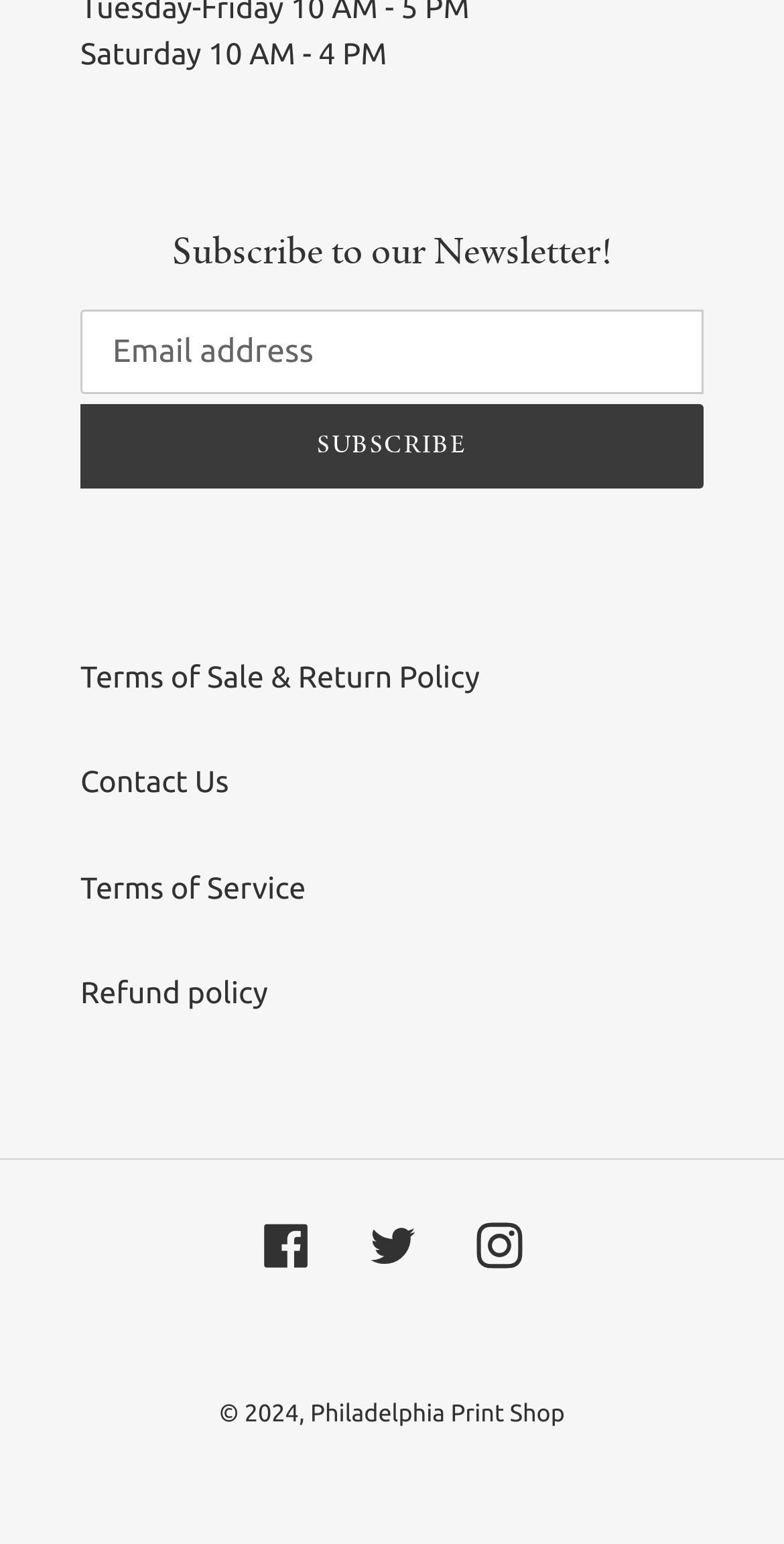Please locate the UI element described by "Home" and provide its bounding box coordinates.

None